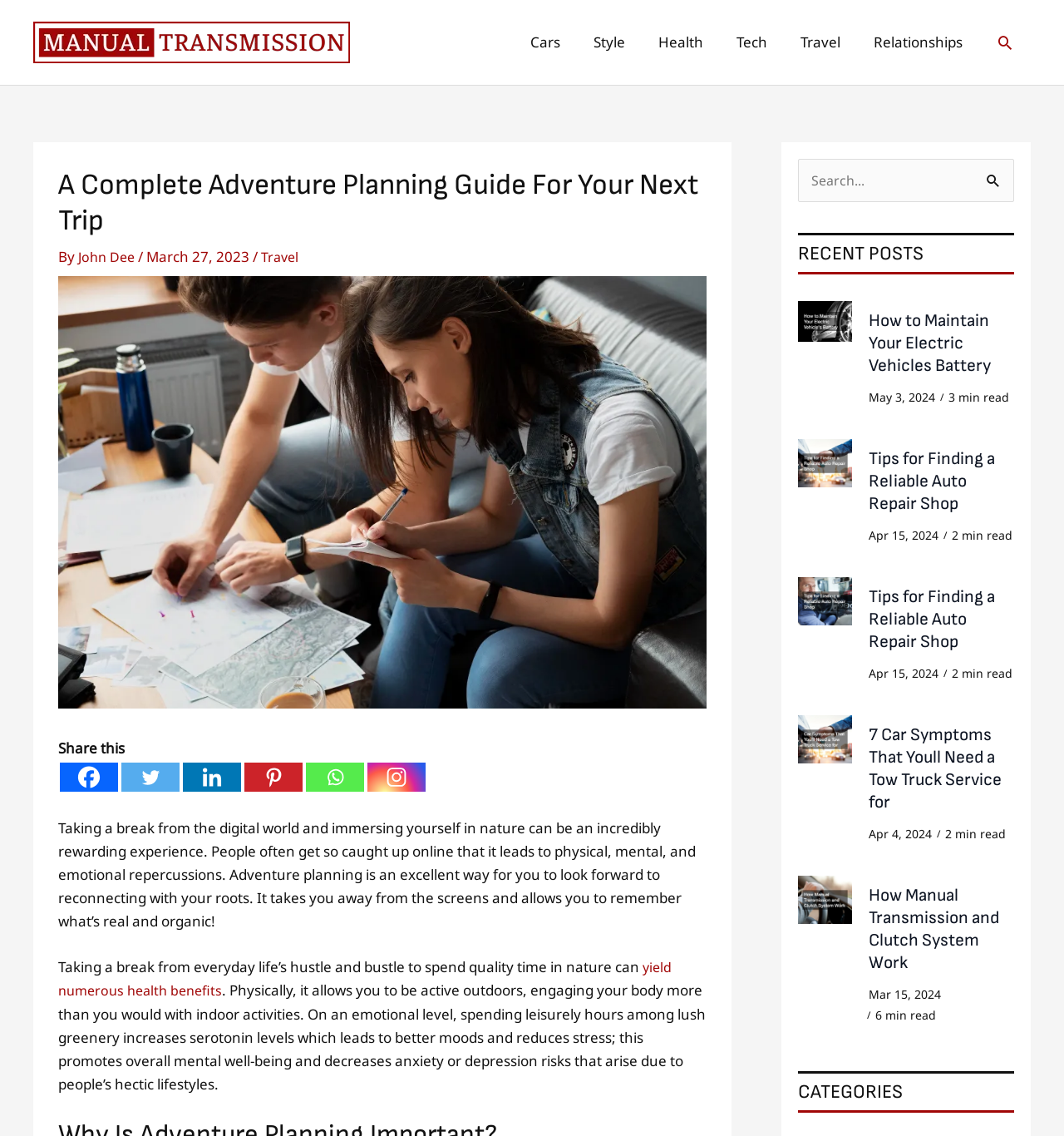Identify the bounding box of the UI component described as: "parent_node: Search for: value="Search"".

[0.918, 0.14, 0.953, 0.182]